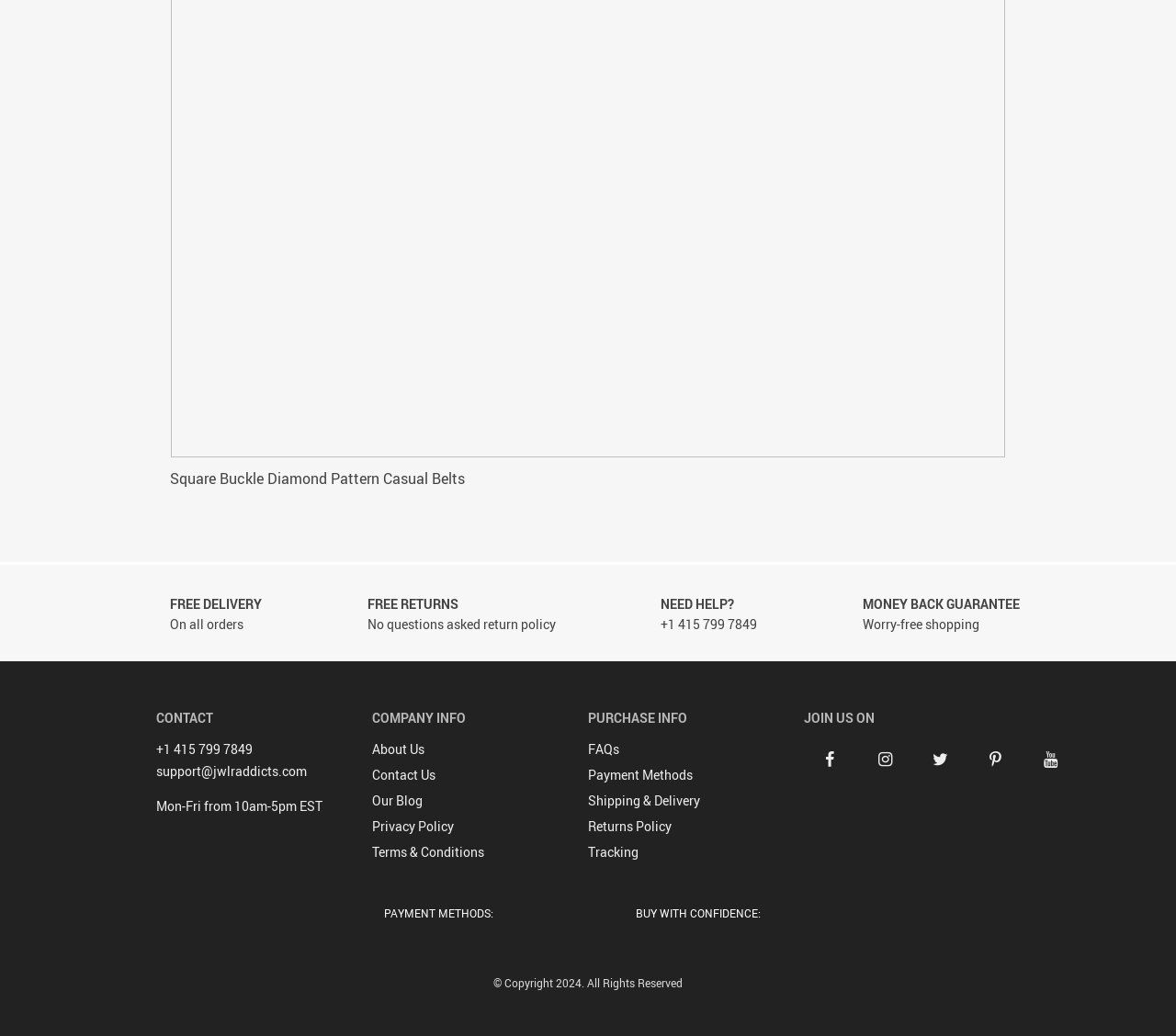Please specify the bounding box coordinates of the clickable section necessary to execute the following command: "Click on 'About Us'".

[0.316, 0.715, 0.361, 0.732]